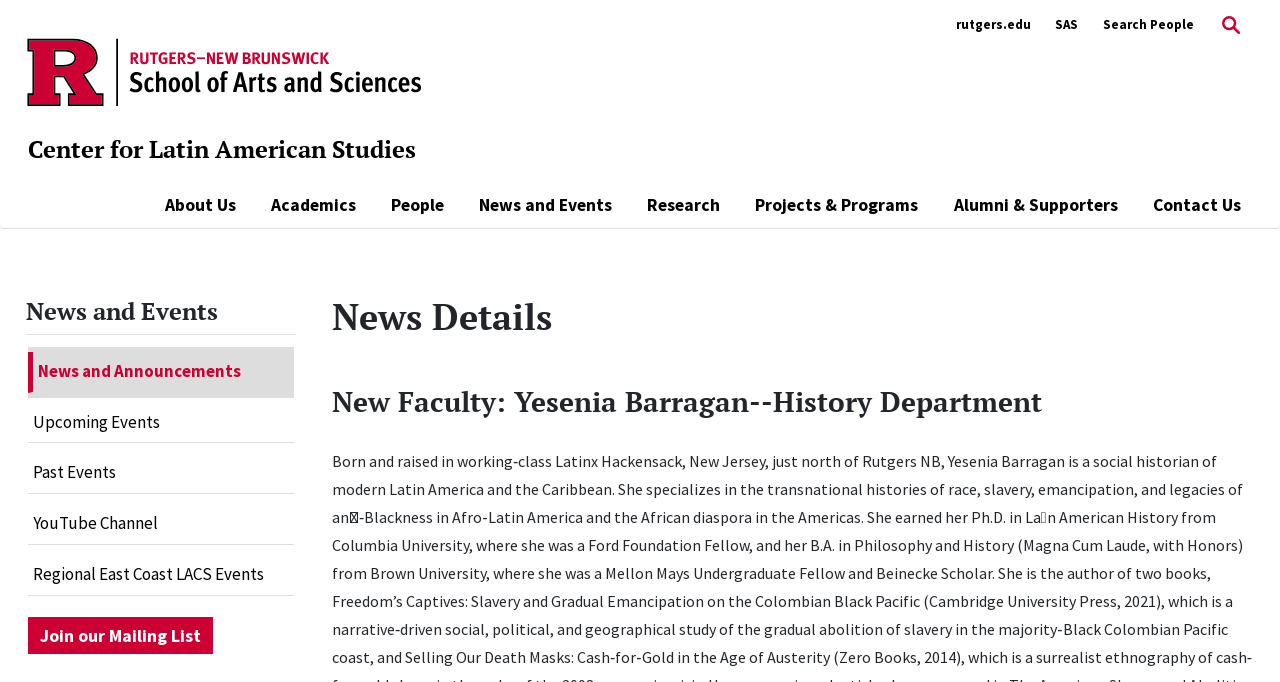How can I stay updated with the center's news?
Craft a detailed and extensive response to the question.

I found the answer by looking at the link at the bottom of the webpage, which says 'Join our Mailing List'. This suggests that visitors can join the mailing list to stay updated with the center's news.